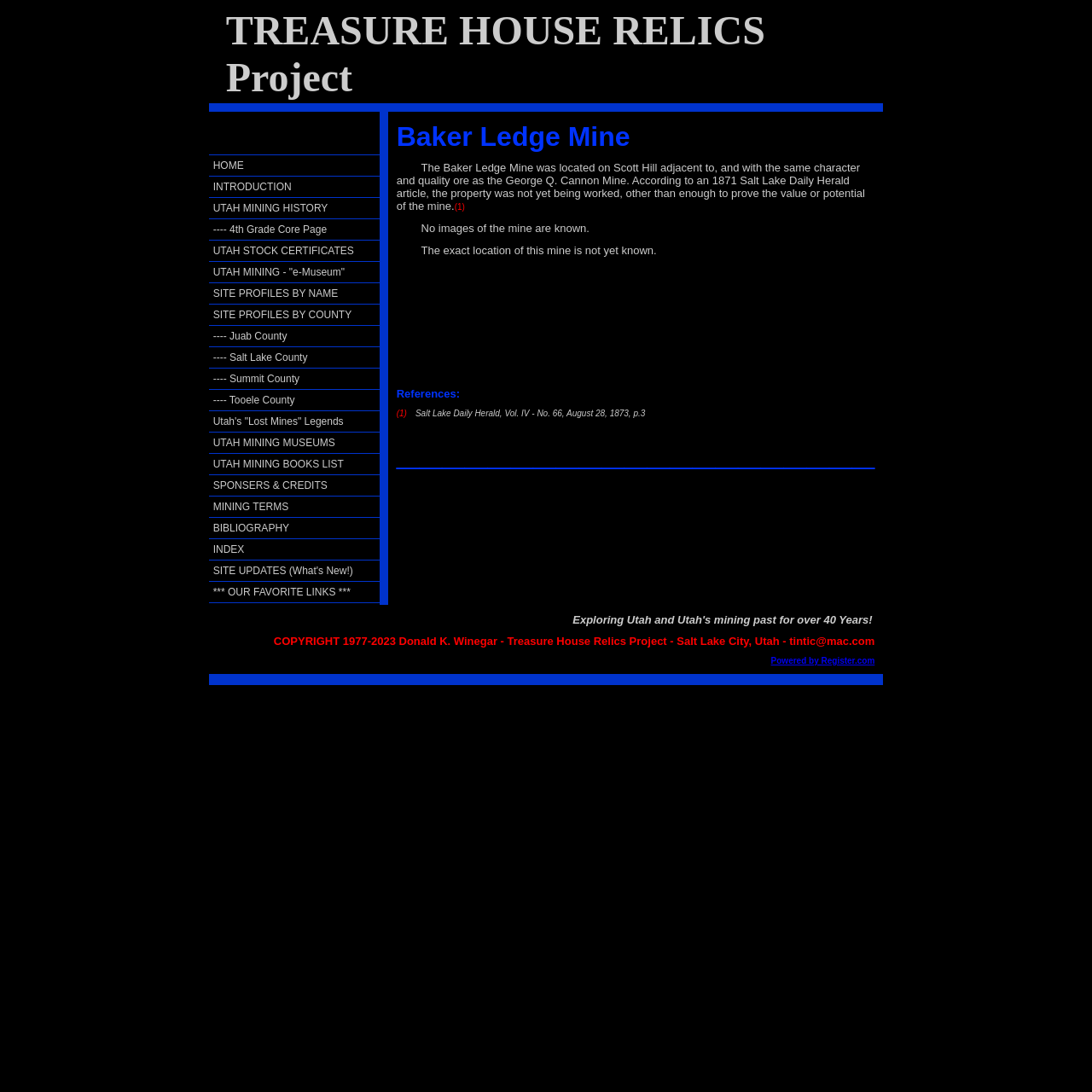Please identify the bounding box coordinates of the region to click in order to complete the task: "view the UTAH MINING HISTORY page". The coordinates must be four float numbers between 0 and 1, specified as [left, top, right, bottom].

[0.191, 0.18, 0.355, 0.2]